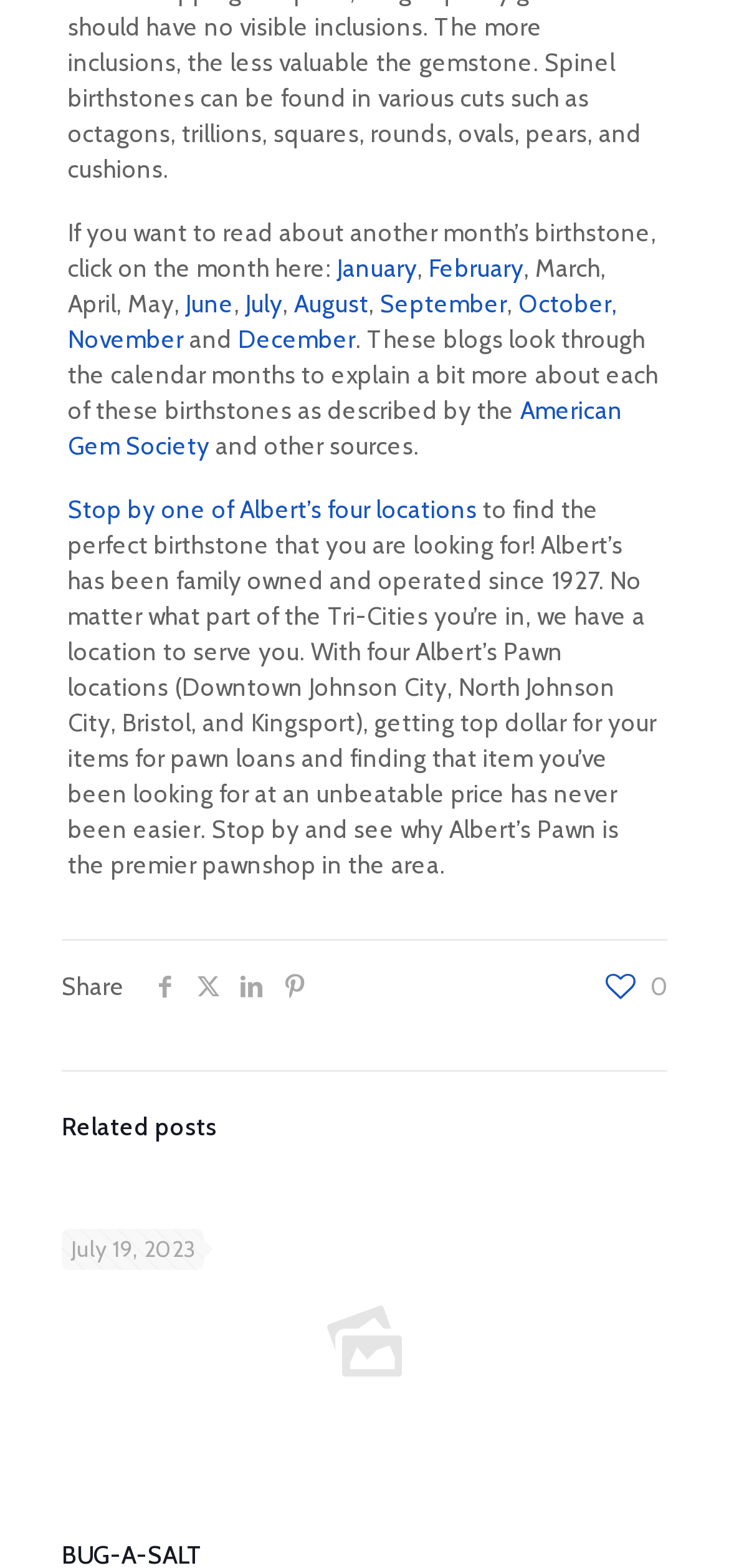What is the purpose of visiting Albert's Pawn?
Using the details shown in the screenshot, provide a comprehensive answer to the question.

The text suggests that visitors can stop by one of Albert's four locations to find the perfect birthstone that they are looking for.